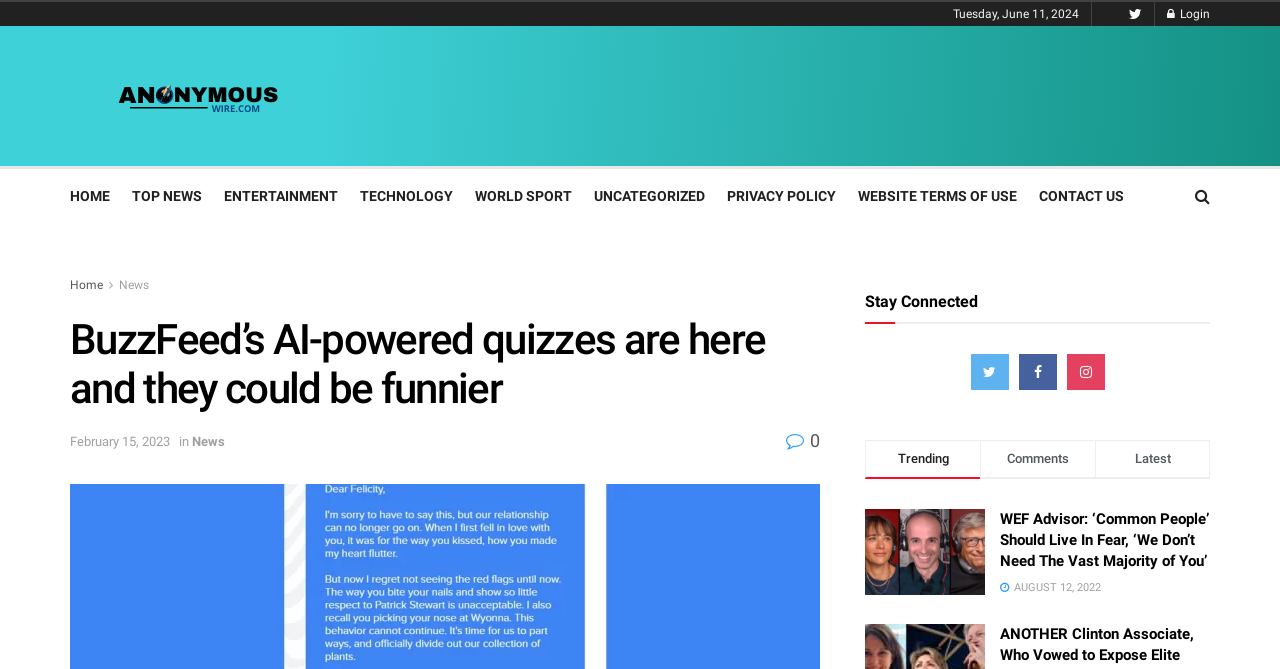How many links are there in the 'Stay Connected' section?
Based on the visual, give a brief answer using one word or a short phrase.

3